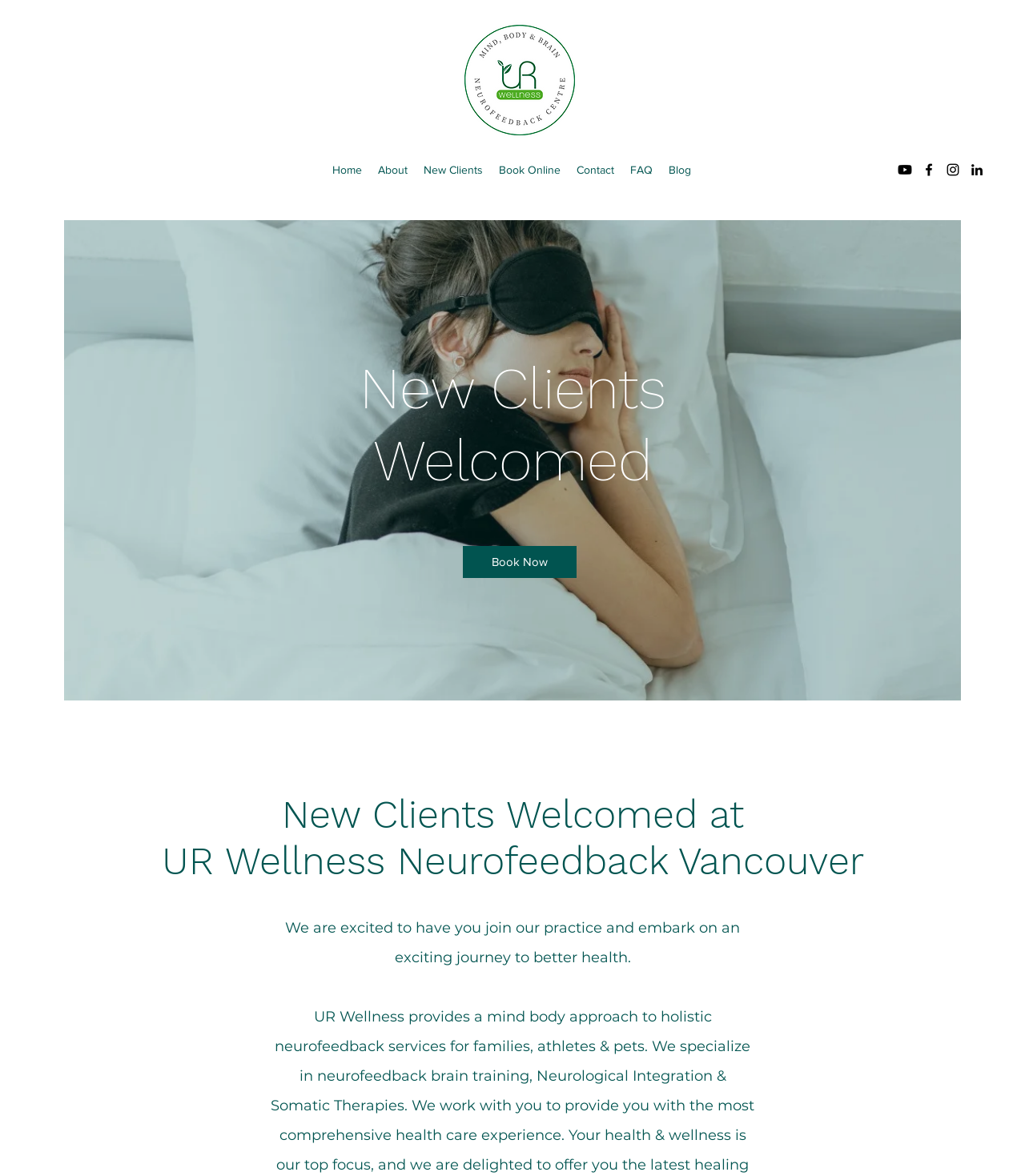Generate a comprehensive description of the contents of the webpage.

The webpage is about Vancouver Neurotherapy, a brain training service that helps with various mental health issues such as insomnia, ADHD, trauma, PTSD, pain, autism spectrum, addictions, and more. 

At the top left of the page, there is a logo image. Below the logo, there is a navigation menu with six links: Home, About, New Clients, Book Online, Contact, and FAQ, followed by a Blog link. 

On the top right, there is a social bar with four links to social media platforms: Youtube, Facebook, Instagram, and LinkedIn, each accompanied by an image. 

The main content of the page starts with a heading "New Clients Welcomed" in the middle of the page, followed by a "Book Now" link. Below this, there is a larger heading "New Clients Welcomed at UR Wellness Neurofeedback Vancouver" that spans almost the entire width of the page. 

Underneath, there is a paragraph of text that welcomes new clients and describes the journey to better health.